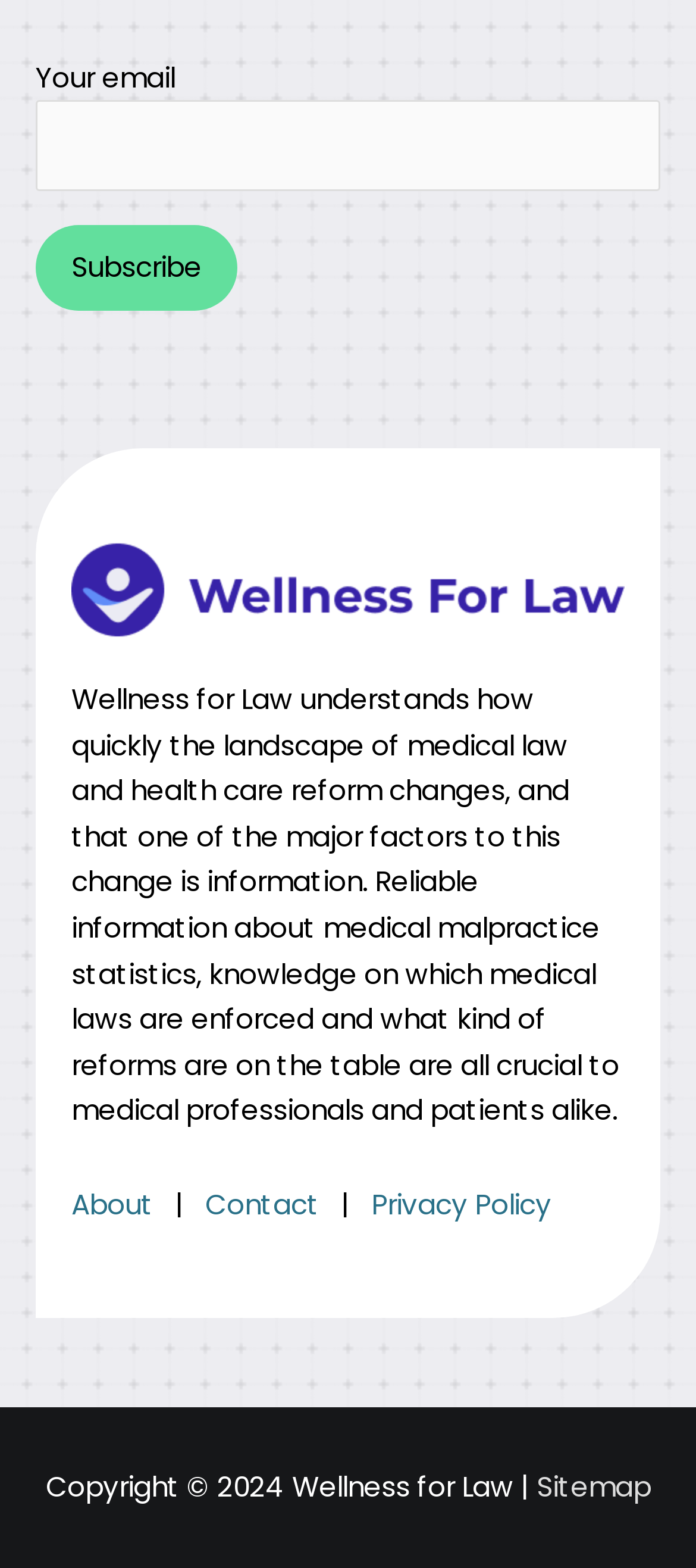Using the provided element description "parent_node: Alternative: name="alt_s"", determine the bounding box coordinates of the UI element.

[0.051, 0.249, 0.116, 0.307]